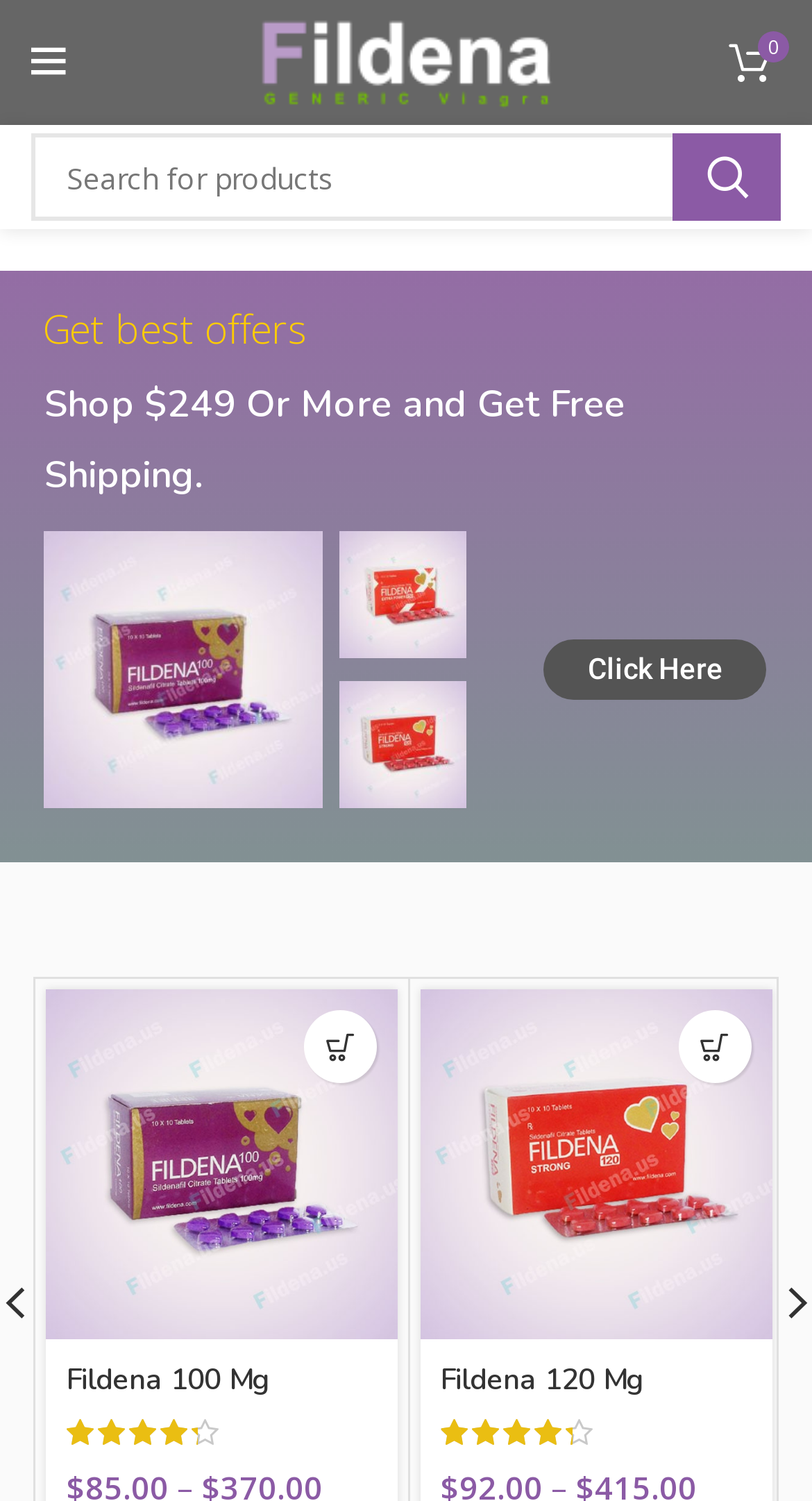Generate a thorough caption that explains the contents of the webpage.

The webpage is an e-commerce platform selling Fildena tablets, a medication for erectile dysfunction. At the top left, there is a logo of Fildena, accompanied by a link to the website's homepage. Next to the logo, there is a search bar with a textbox and a search button. 

On the top right, there are two links: one with a cart icon and another with a number "0". Below the search bar, there are three images of Fildena tablets with different dosages: 100 Mg, 120 Mg, and 150 Mg. 

The main content of the webpage is divided into two sections. The left section has a heading "Fildena 100 Mg" and displays a product image, a rating of 4.20 out of 5, and a link to select options for the product. Below this, there is another section with a heading "Fildena 120 Mg" and similar content. 

On the right side, there is a call-to-action button "Shop Now" and a promotional text "Shop $249 Or More and Get Free Shipping." There are also two links: "Get best offers" and "Click Here".